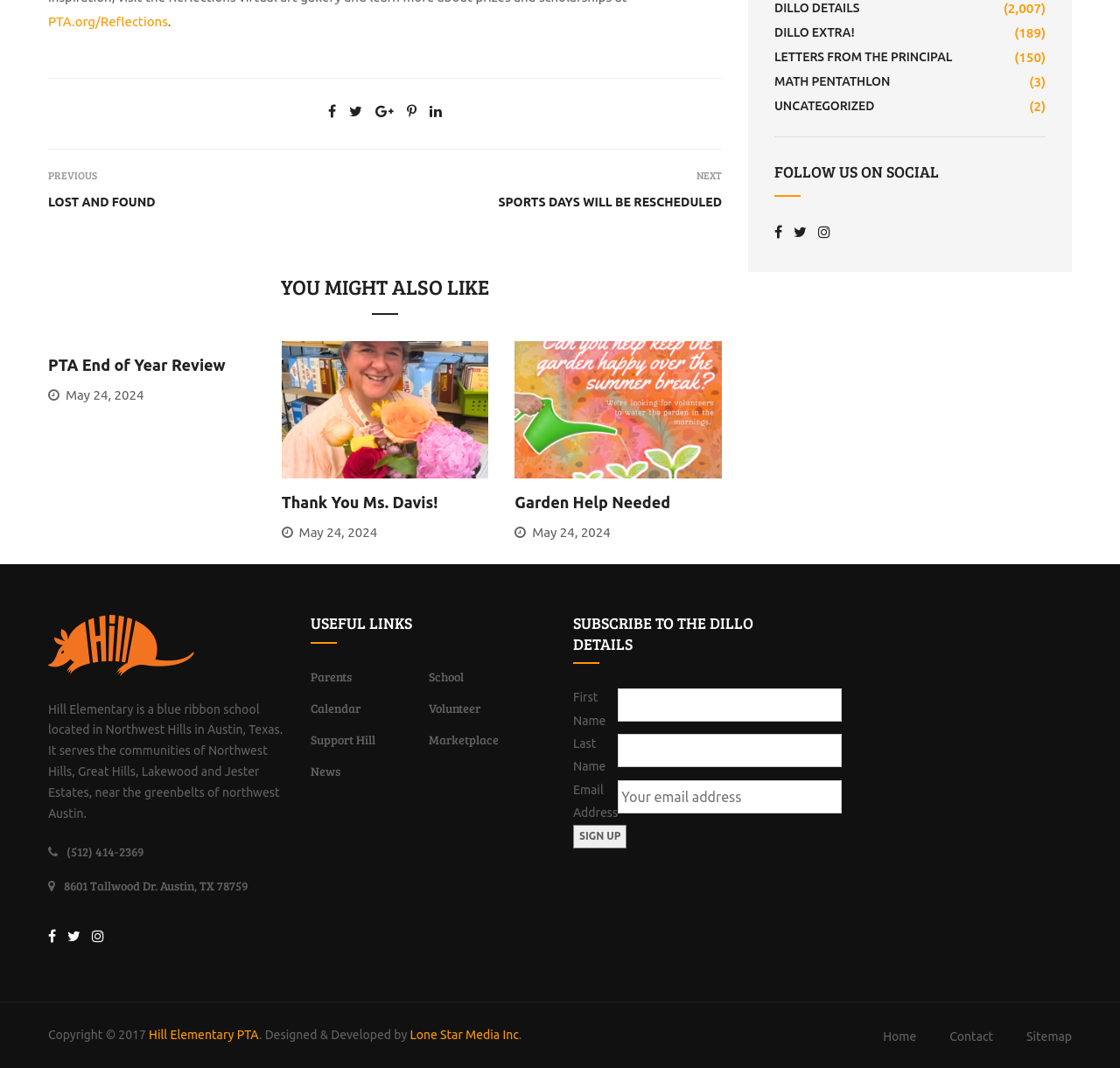Given the description Lone Star Media Inc, predict the bounding box coordinates of the UI element. Ensure the coordinates are in the format (top-left x, top-left y, bottom-right x, bottom-right y) and all values are between 0 and 1.

[0.366, 0.962, 0.463, 0.975]